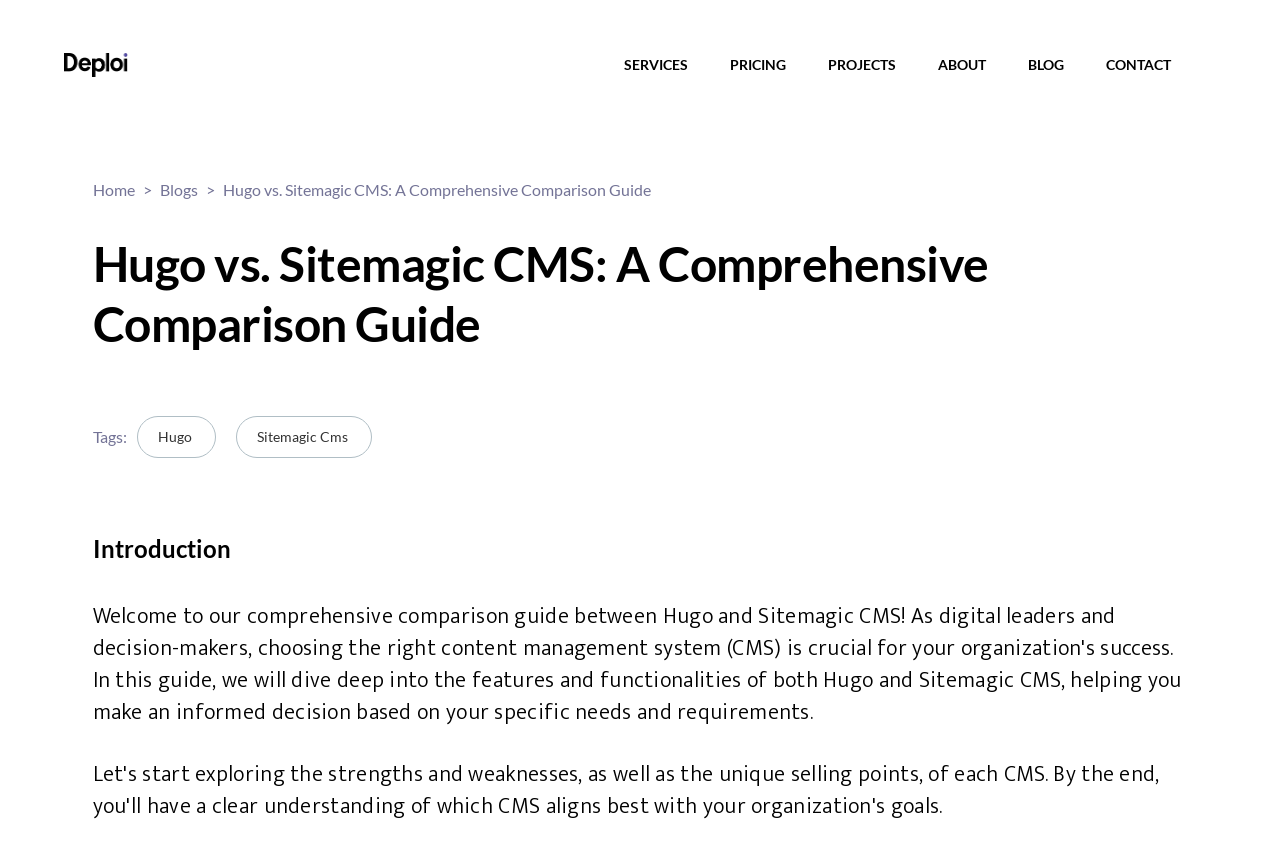Using the description: "Projects", determine the UI element's bounding box coordinates. Ensure the coordinates are in the format of four float numbers between 0 and 1, i.e., [left, top, right, bottom].

[0.647, 0.065, 0.7, 0.084]